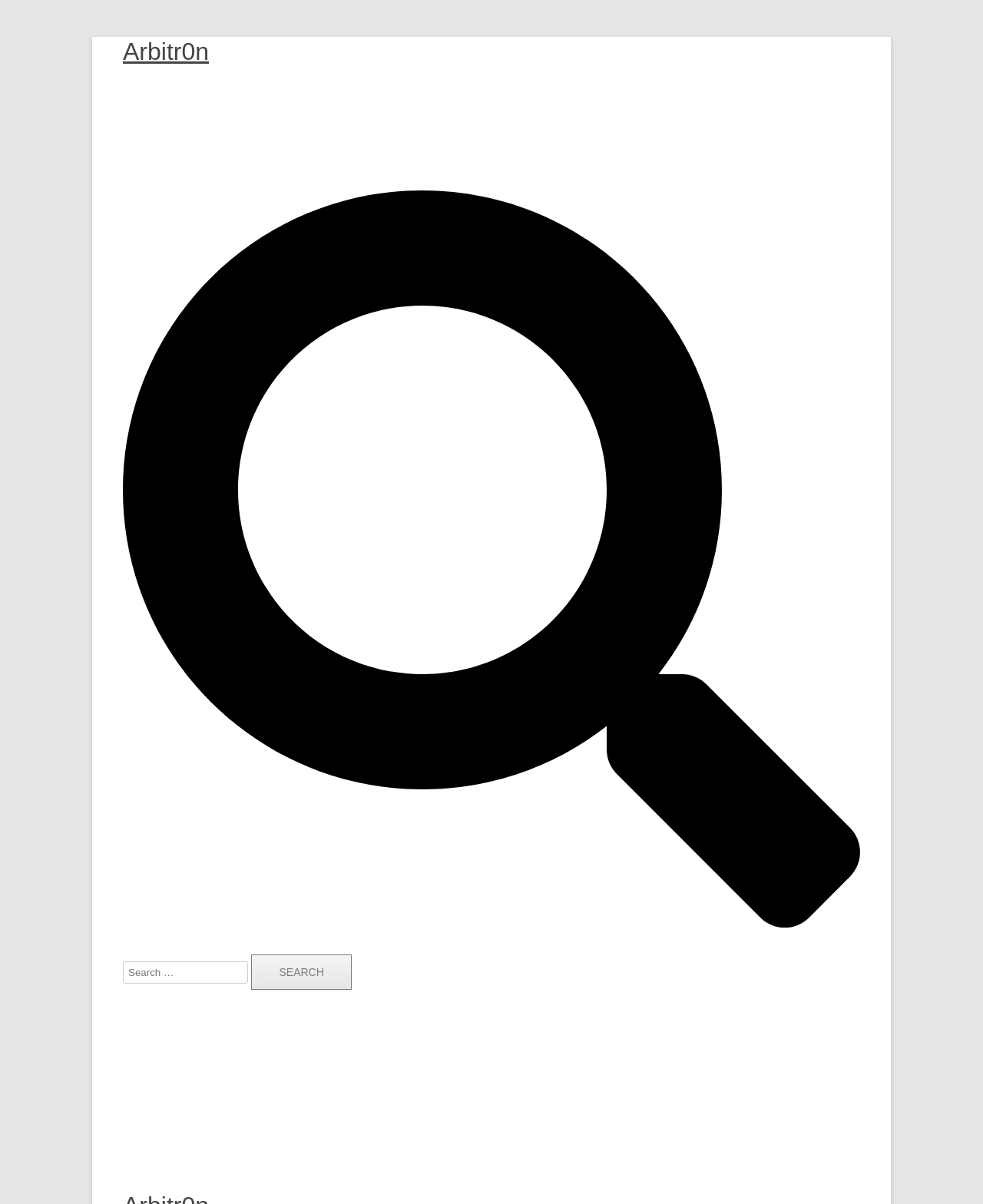Please determine the bounding box coordinates for the UI element described as: "Health".

[0.125, 0.899, 0.166, 0.925]